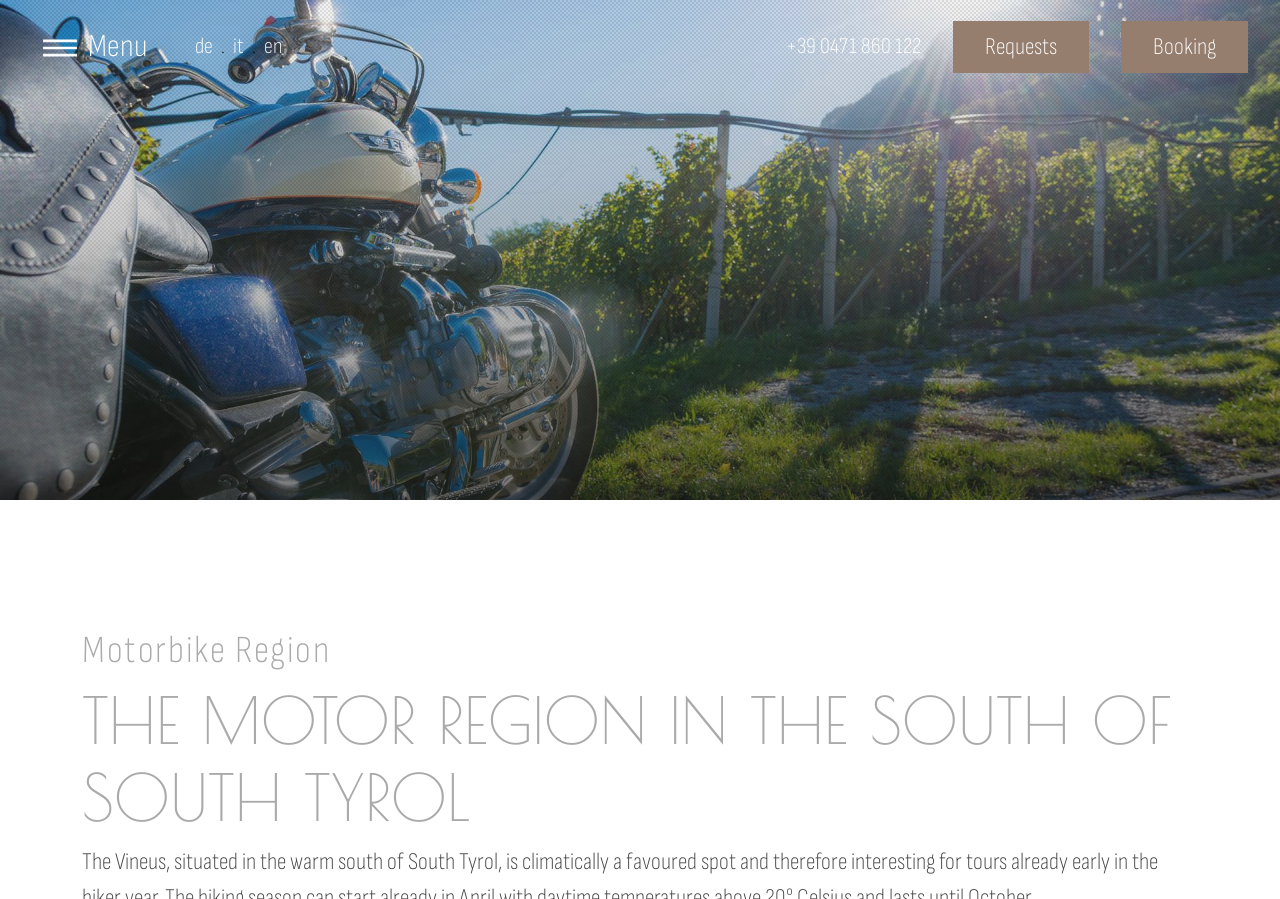Extract the bounding box coordinates of the UI element described by: "en". The coordinates should include four float numbers ranging from 0 to 1, e.g., [left, top, right, bottom].

[0.206, 0.034, 0.237, 0.071]